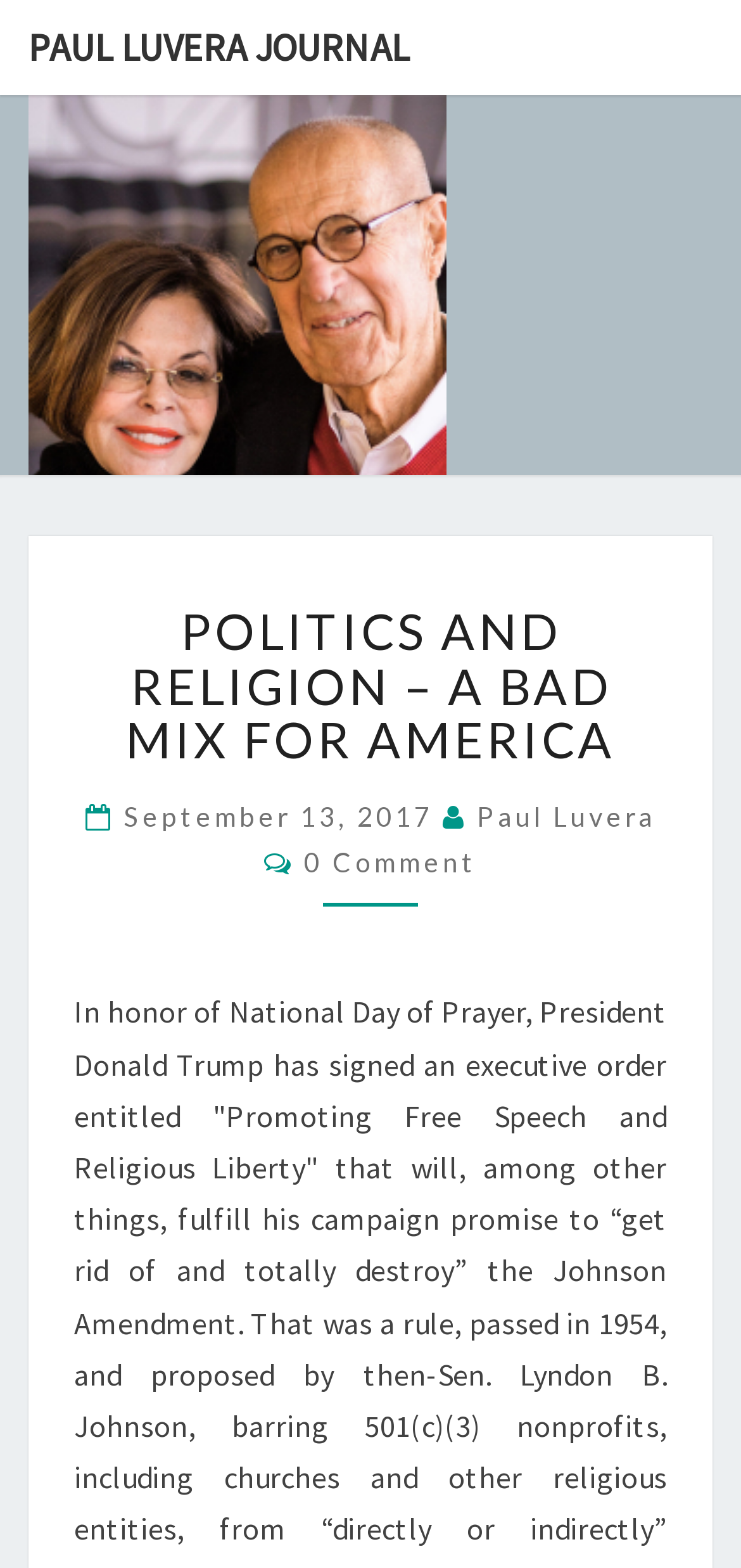Who is the author of the current article?
Using the image as a reference, give a one-word or short phrase answer.

Paul Luvera